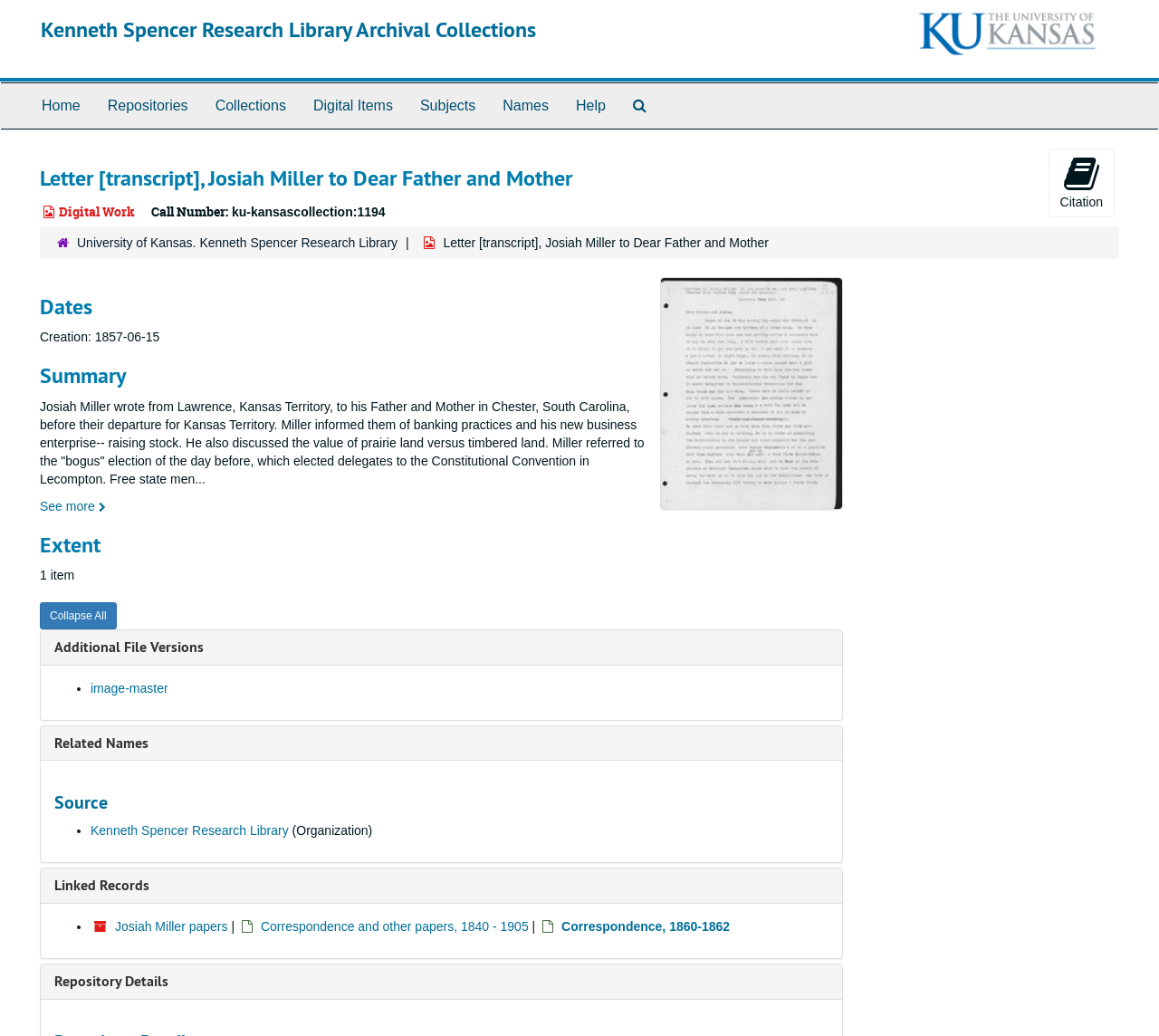Pinpoint the bounding box coordinates of the element to be clicked to execute the instruction: "Go to Home".

[0.024, 0.08, 0.081, 0.124]